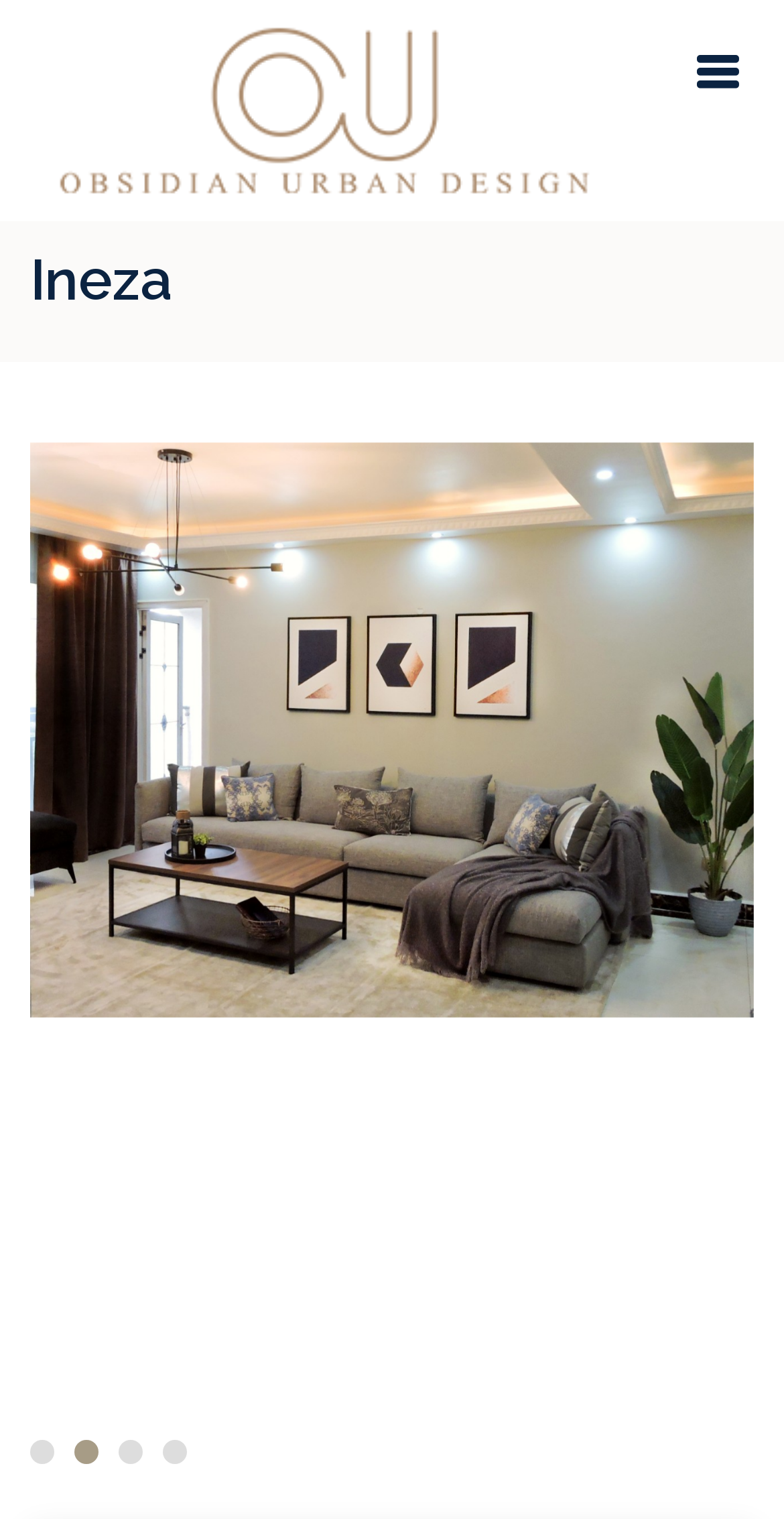Please give a succinct answer using a single word or phrase:
What is the text of the heading?

Ineza